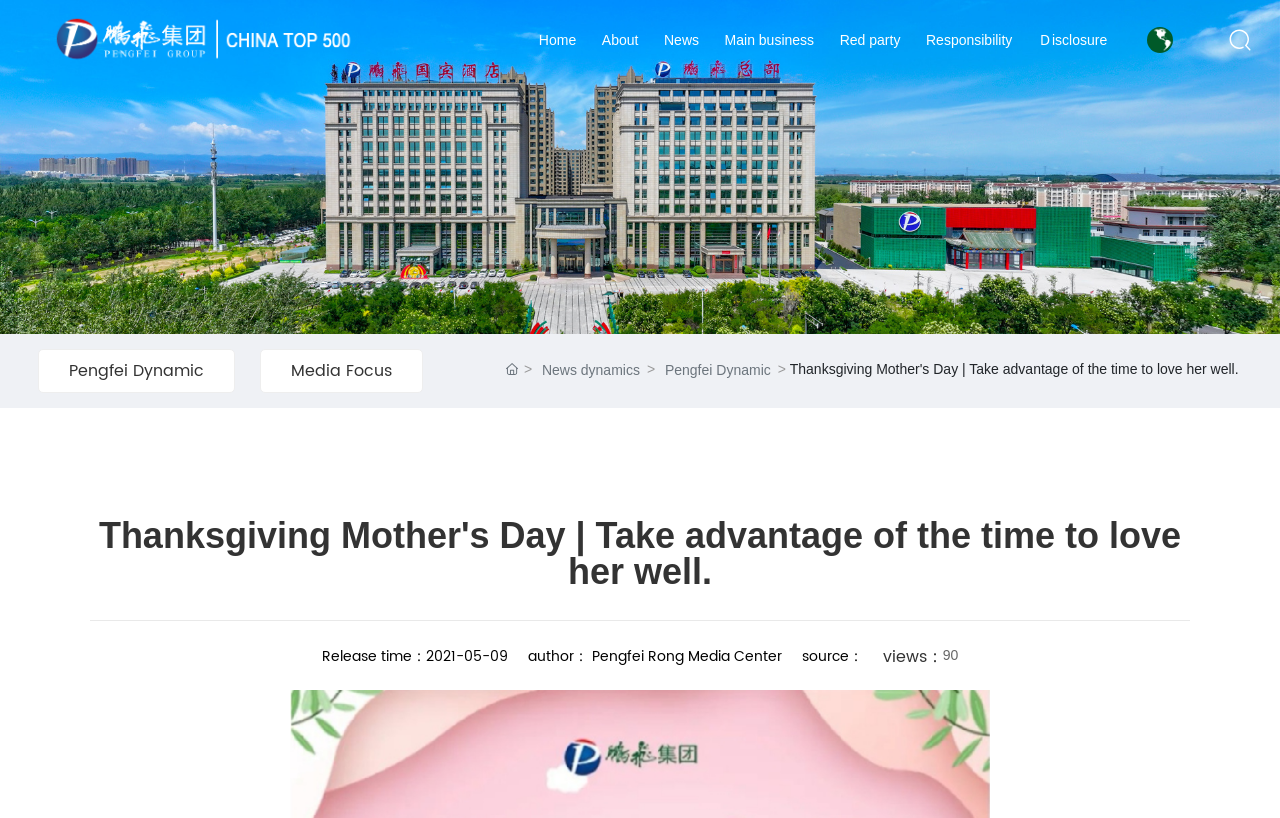Identify the bounding box coordinates for the region of the element that should be clicked to carry out the instruction: "View Pengfei Dynamic". The bounding box coordinates should be four float numbers between 0 and 1, i.e., [left, top, right, bottom].

[0.03, 0.426, 0.184, 0.48]